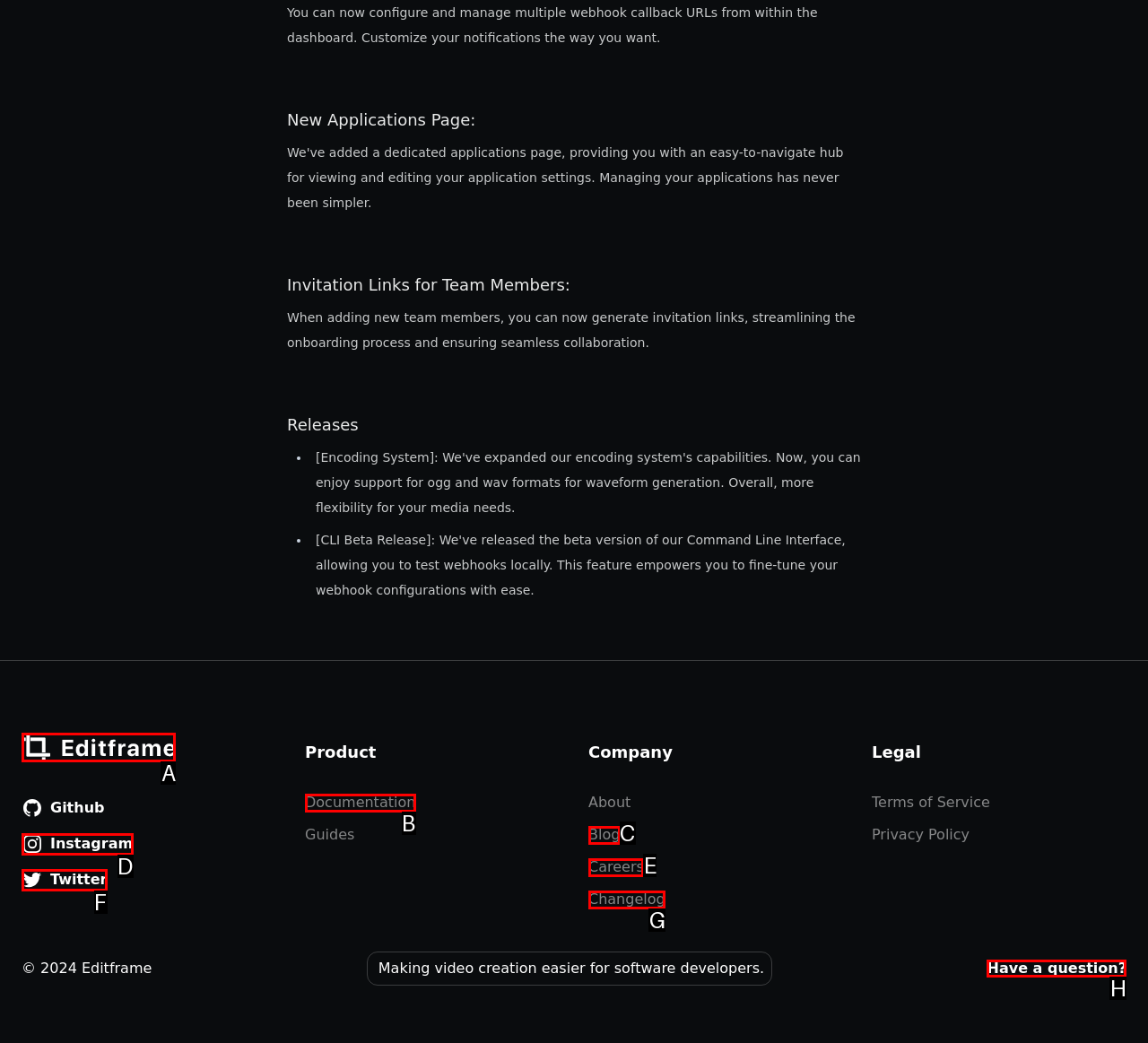From the given choices, identify the element that matches: parent_node: Github
Answer with the letter of the selected option.

A